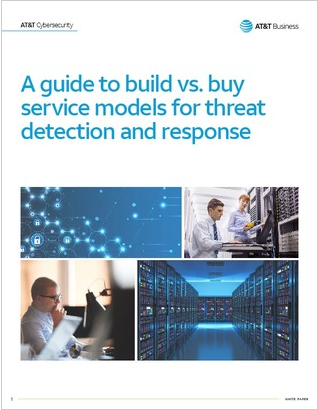Create an extensive caption that includes all significant details of the image.

The image serves as the cover for a white paper titled "A guide to build vs. buy service models for threat detection and response" from AT&T Cybersecurity and AT&T Business. It visually encapsulates the key themes of the document. The top section features a graphic representing cybersecurity, with abstract digital elements symbolizing connectivity and data networks. Below this, an image shows a technician in a server room, highlighting the human aspect of monitoring and managing technology. The overall design combines these visuals with a sleek, professional layout, emphasizing the focus on cybersecurity strategies for organizations. This white paper aims to guide decision-makers through the complexities of choosing between developing in-house capabilities or partnering with managed security service providers (MSSPs).